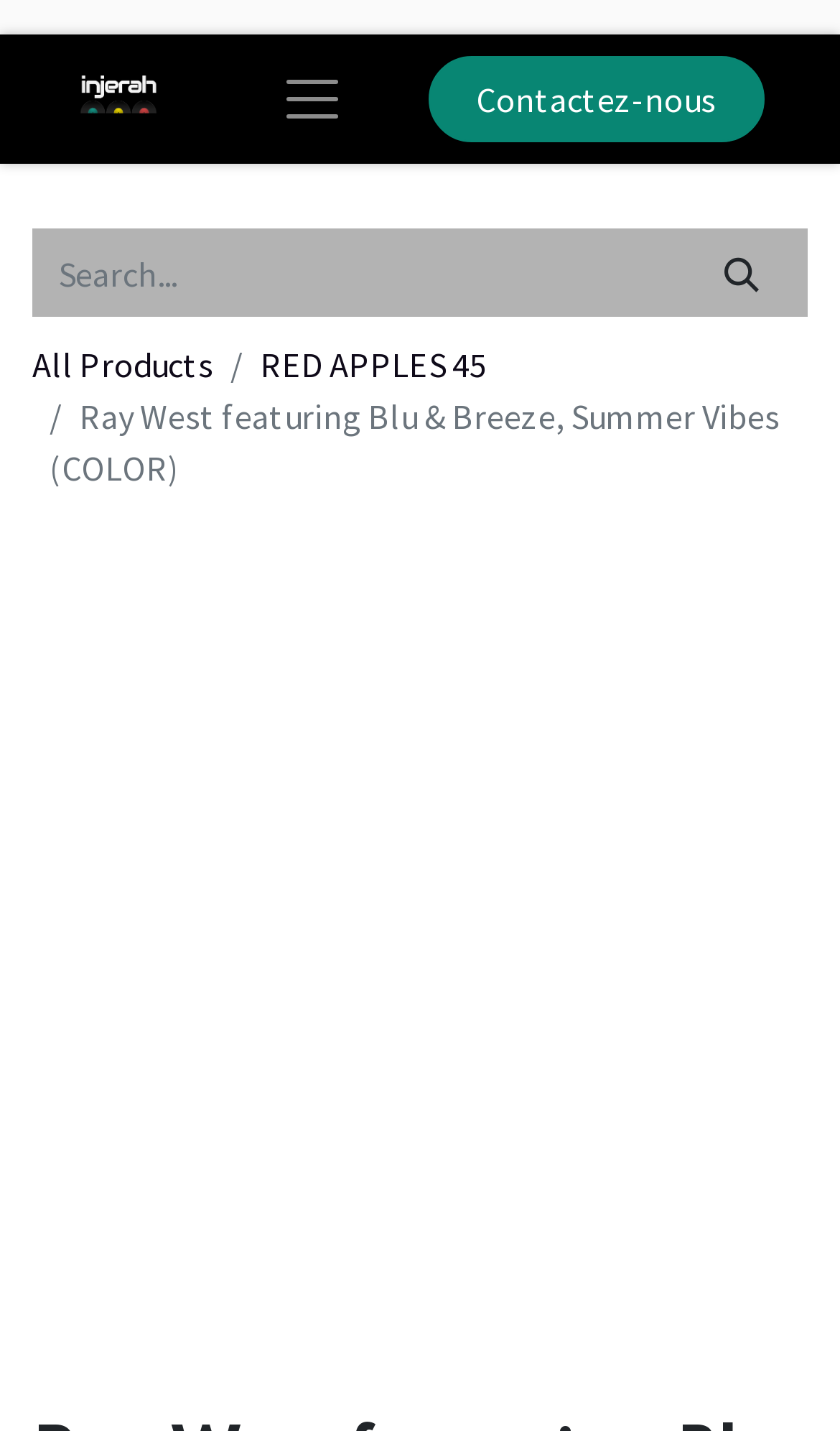What is the purpose of the search bar?
Based on the screenshot, respond with a single word or phrase.

To search products